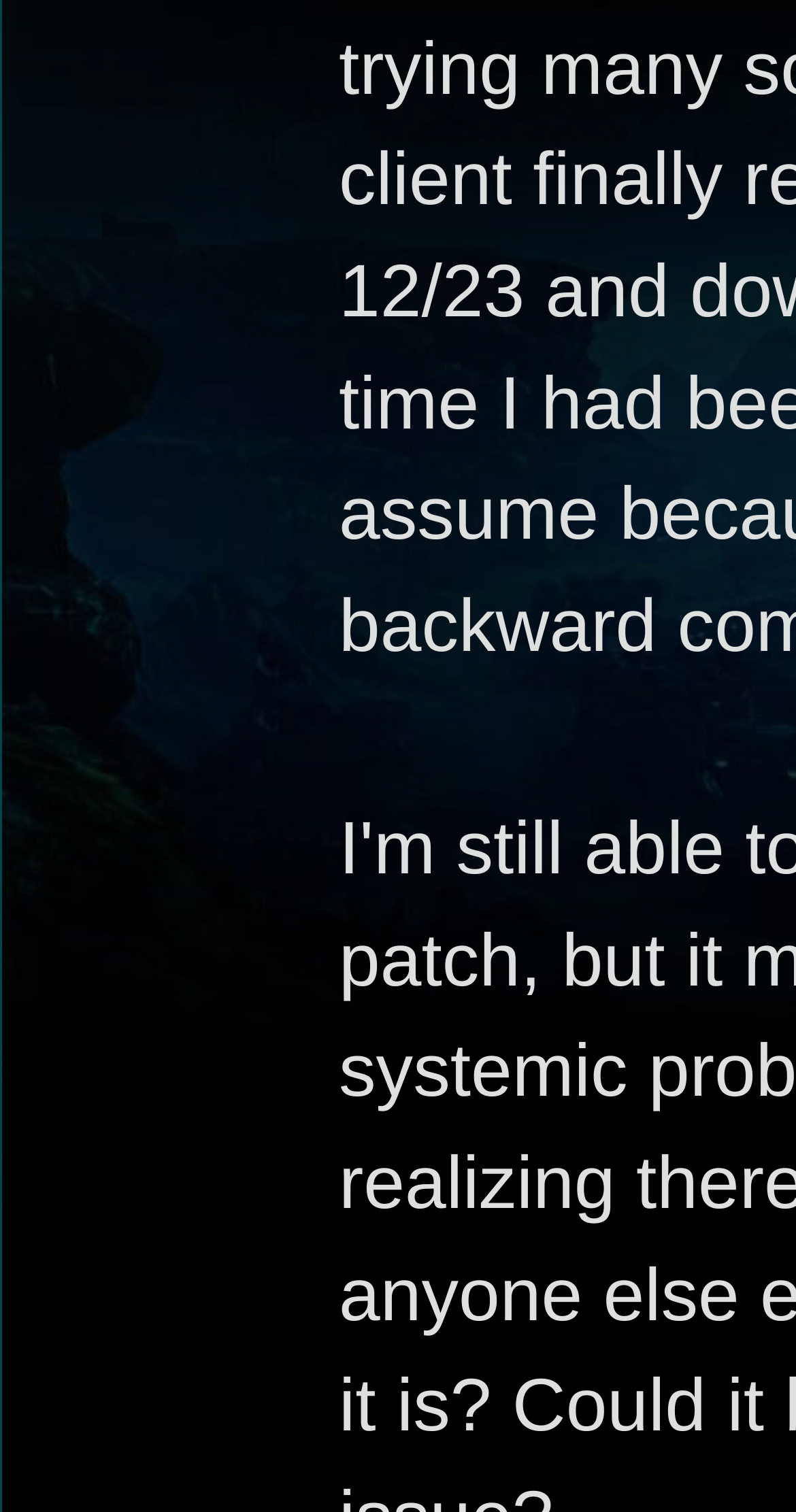Based on the image, give a detailed response to the question: What is the brand name?

The brand name can be found at the top of the webpage, where it says 'RathBrand' in a link format.